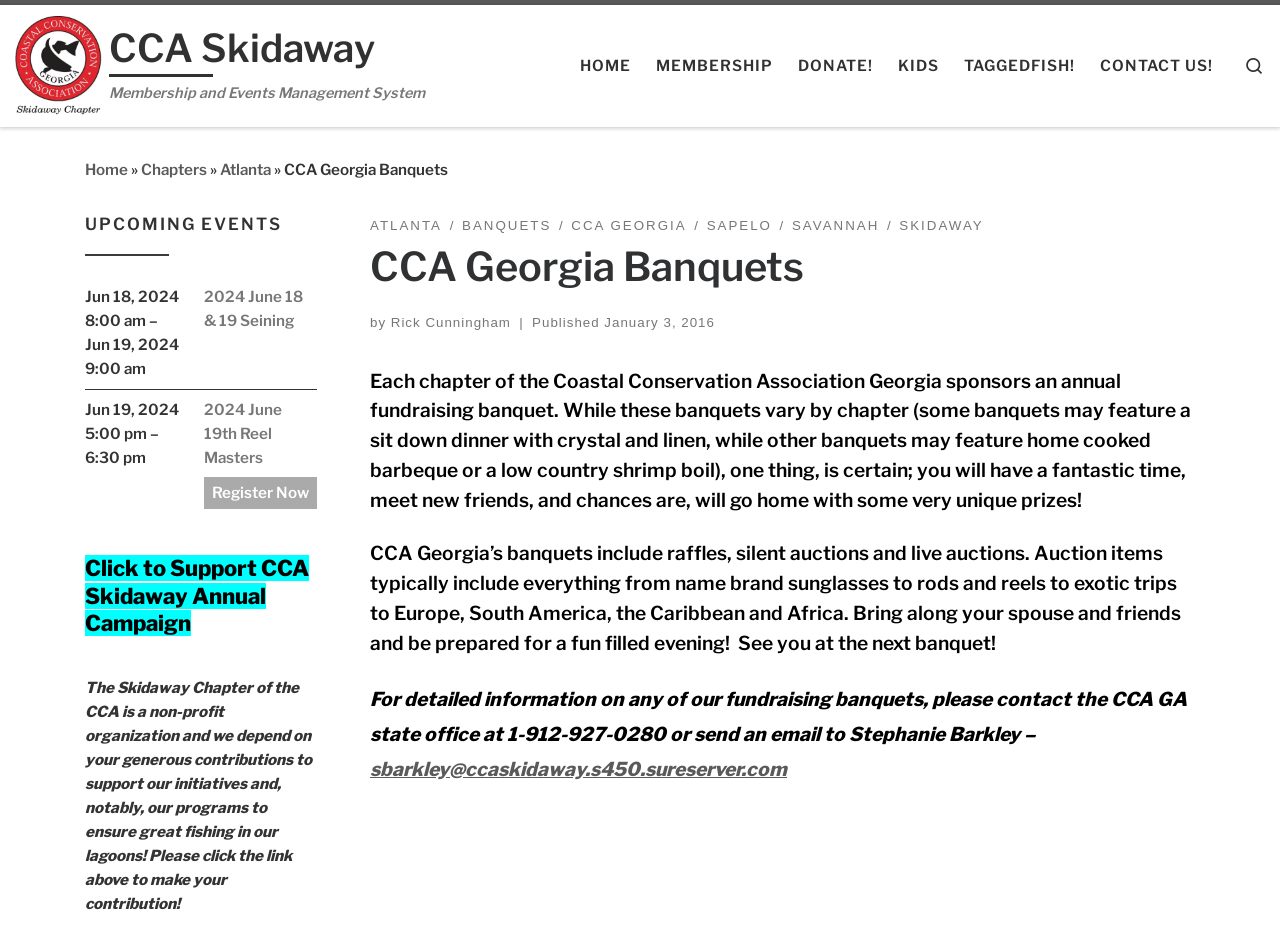Please examine the image and provide a detailed answer to the question: What type of events are mentioned on the webpage?

The webpage mentions that each chapter of the Coastal Conservation Association Georgia sponsors an annual fundraising banquet. These banquets are described as having raffles, silent auctions, and live auctions, with items such as name-brand sunglasses, rods and reels, and exotic trips.